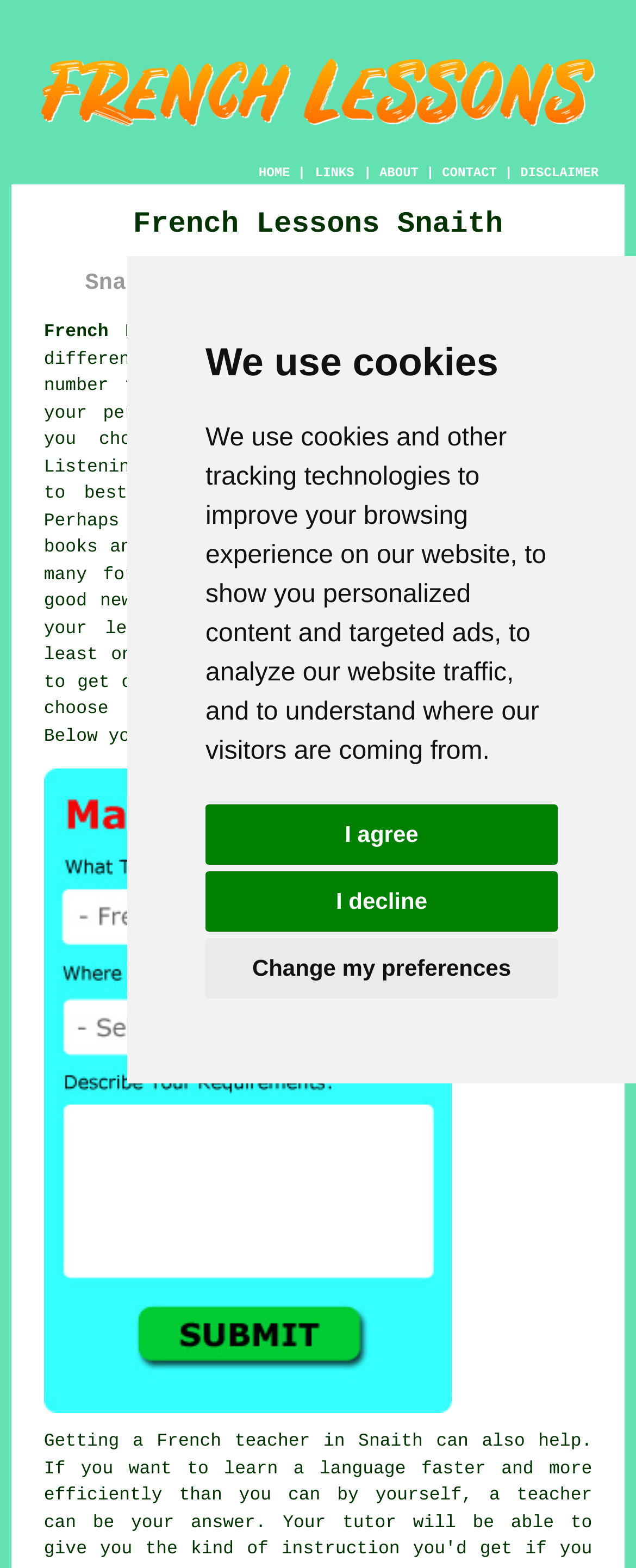What is the location of the French lessons? Analyze the screenshot and reply with just one word or a short phrase.

Snaith East Yorkshire